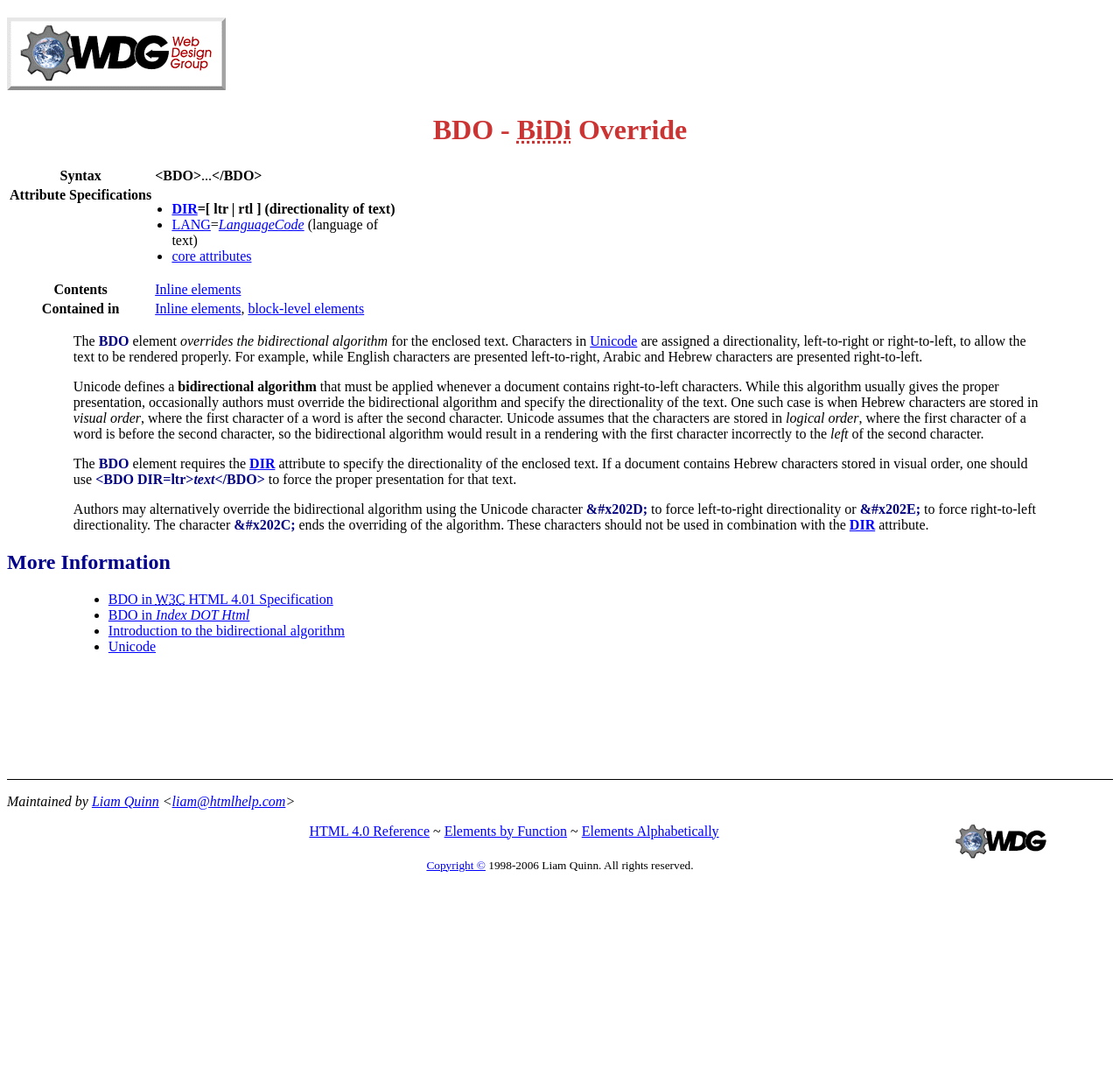Give a short answer using one word or phrase for the question:
What is the alternative way to override the bidirectional algorithm?

Using Unicode characters